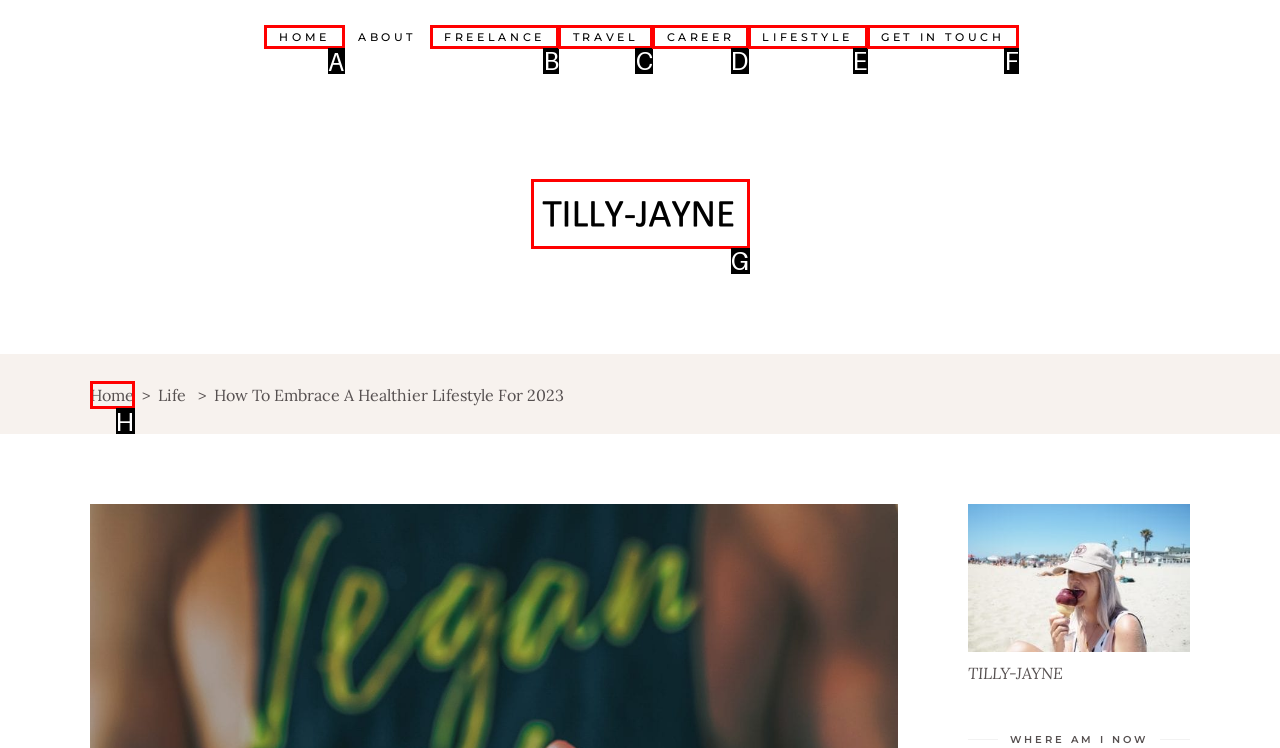Identify the letter of the UI element you should interact with to perform the task: go to home page
Reply with the appropriate letter of the option.

A